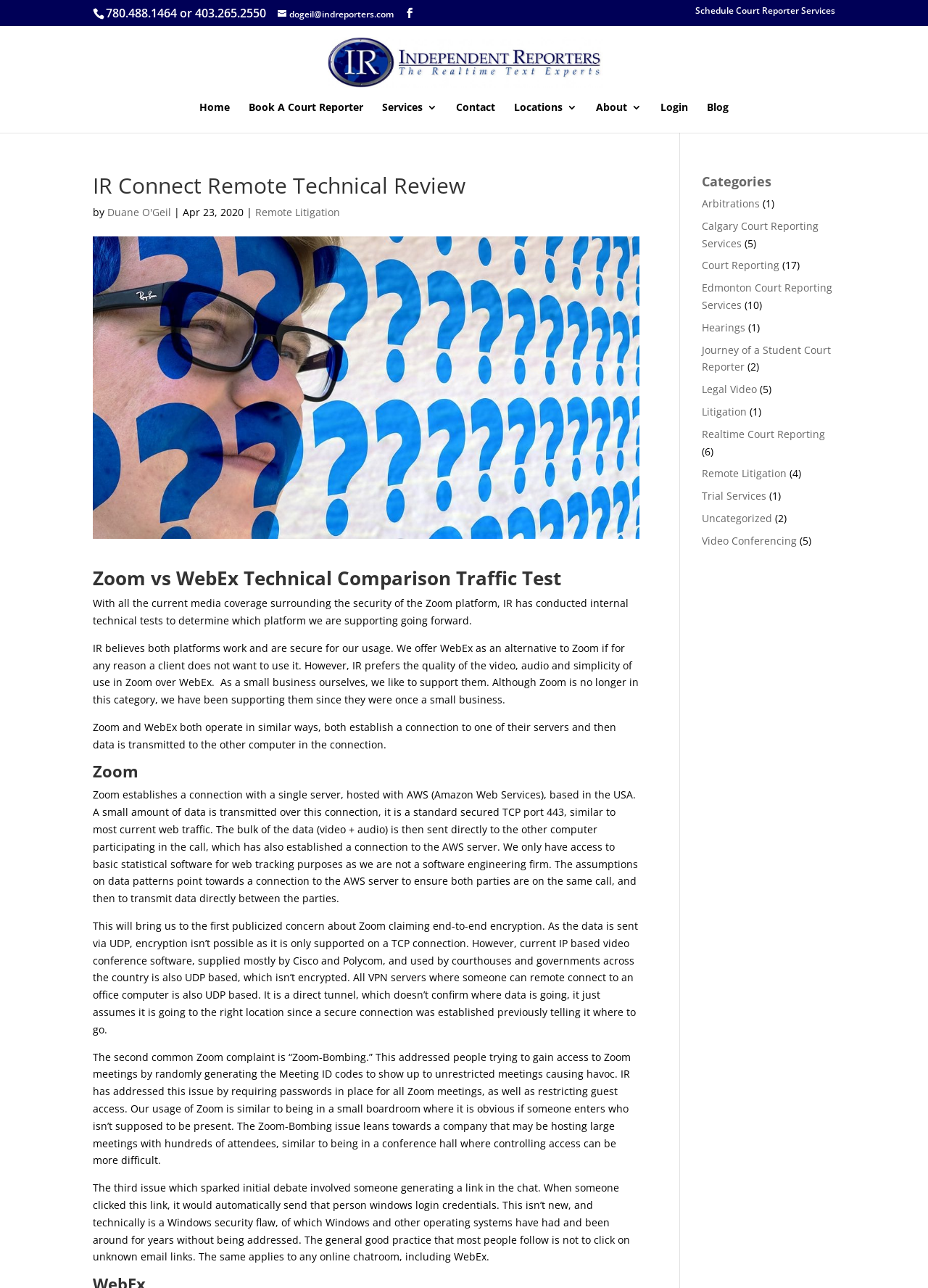How many categories are listed on the webpage?
Based on the screenshot, answer the question with a single word or phrase.

13